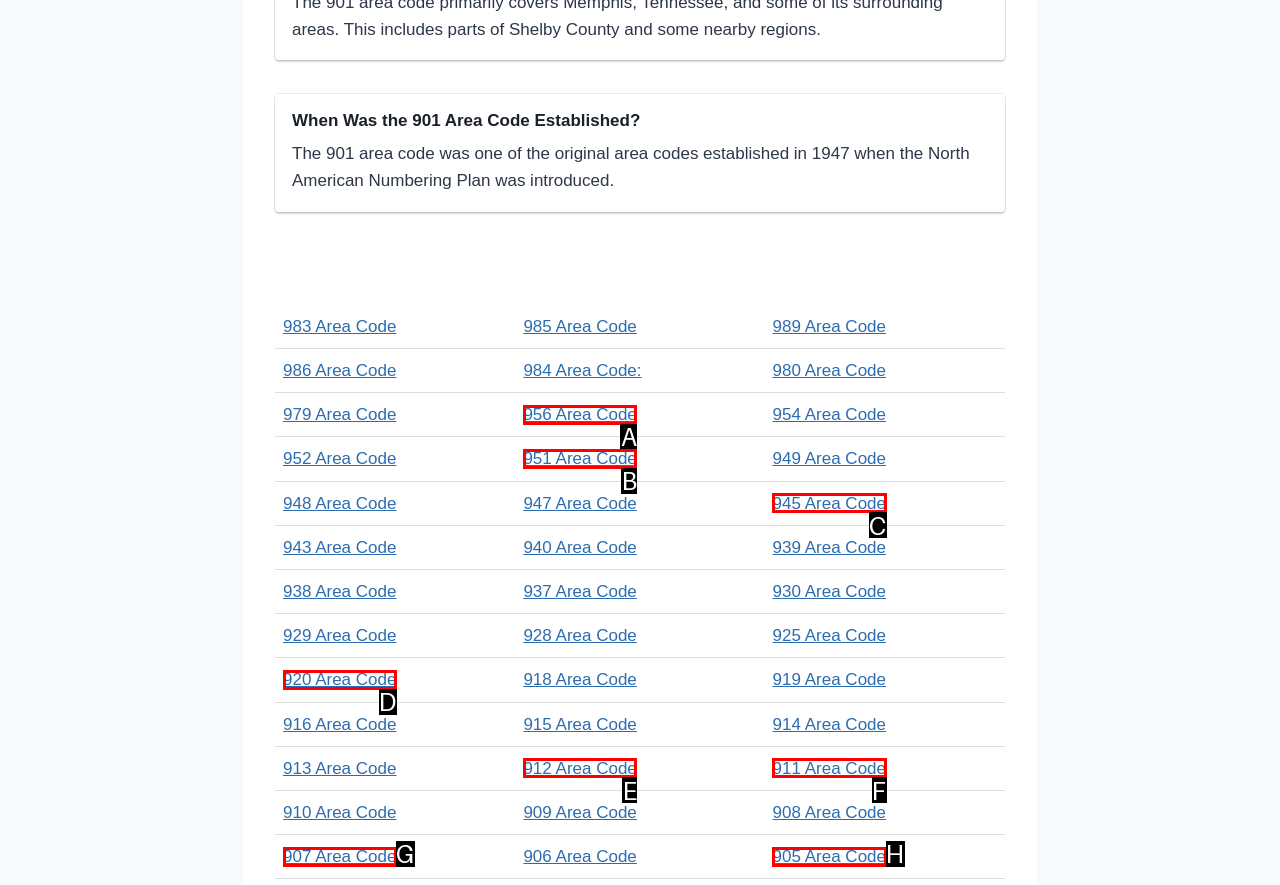Match the description: 920 Area Code to one of the options shown. Reply with the letter of the best match.

D